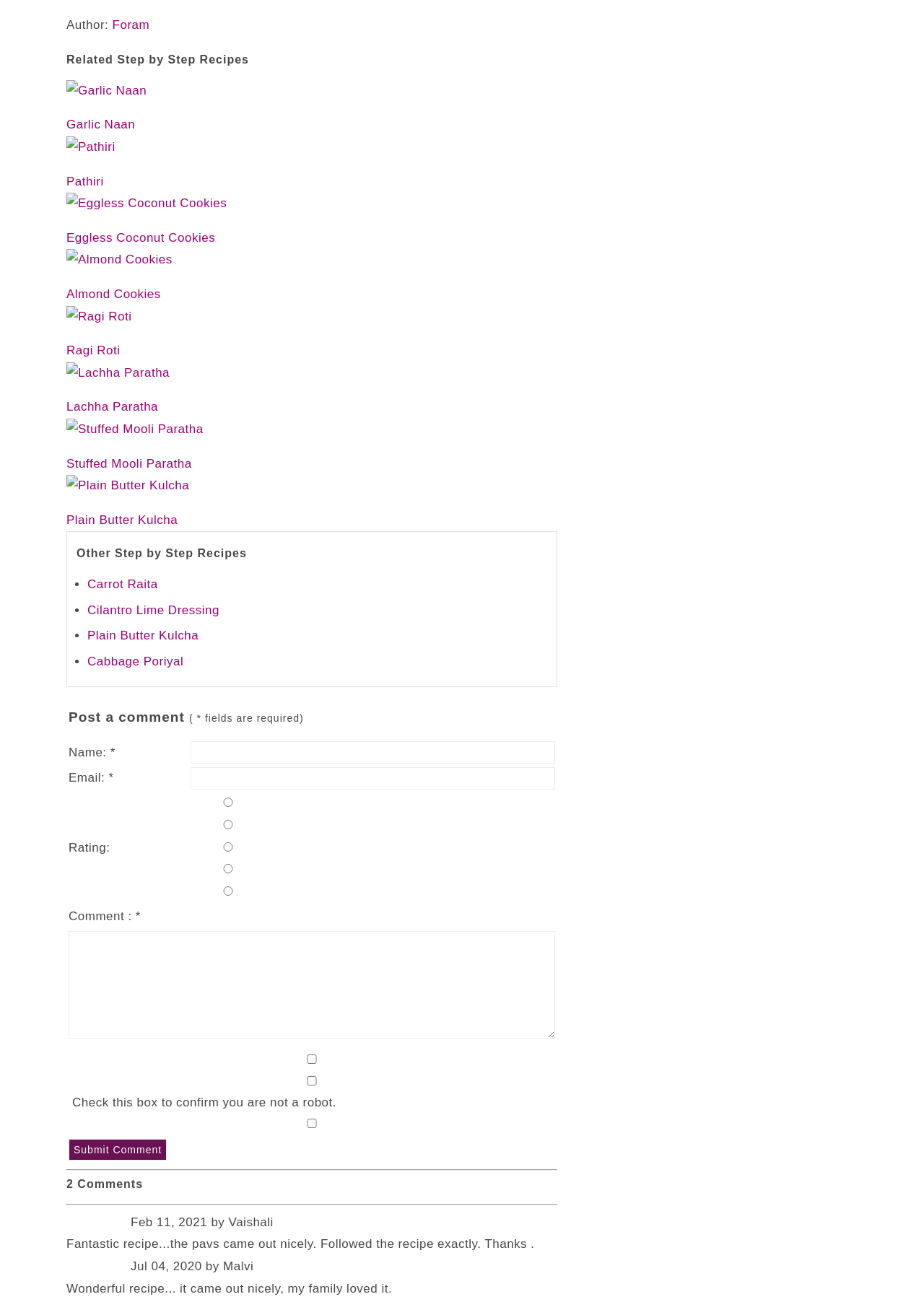Please identify the bounding box coordinates of the element's region that needs to be clicked to fulfill the following instruction: "Click on the button 'Submit Comment'". The bounding box coordinates should consist of four float numbers between 0 and 1, i.e., [left, top, right, bottom].

[0.074, 0.866, 0.181, 0.883]